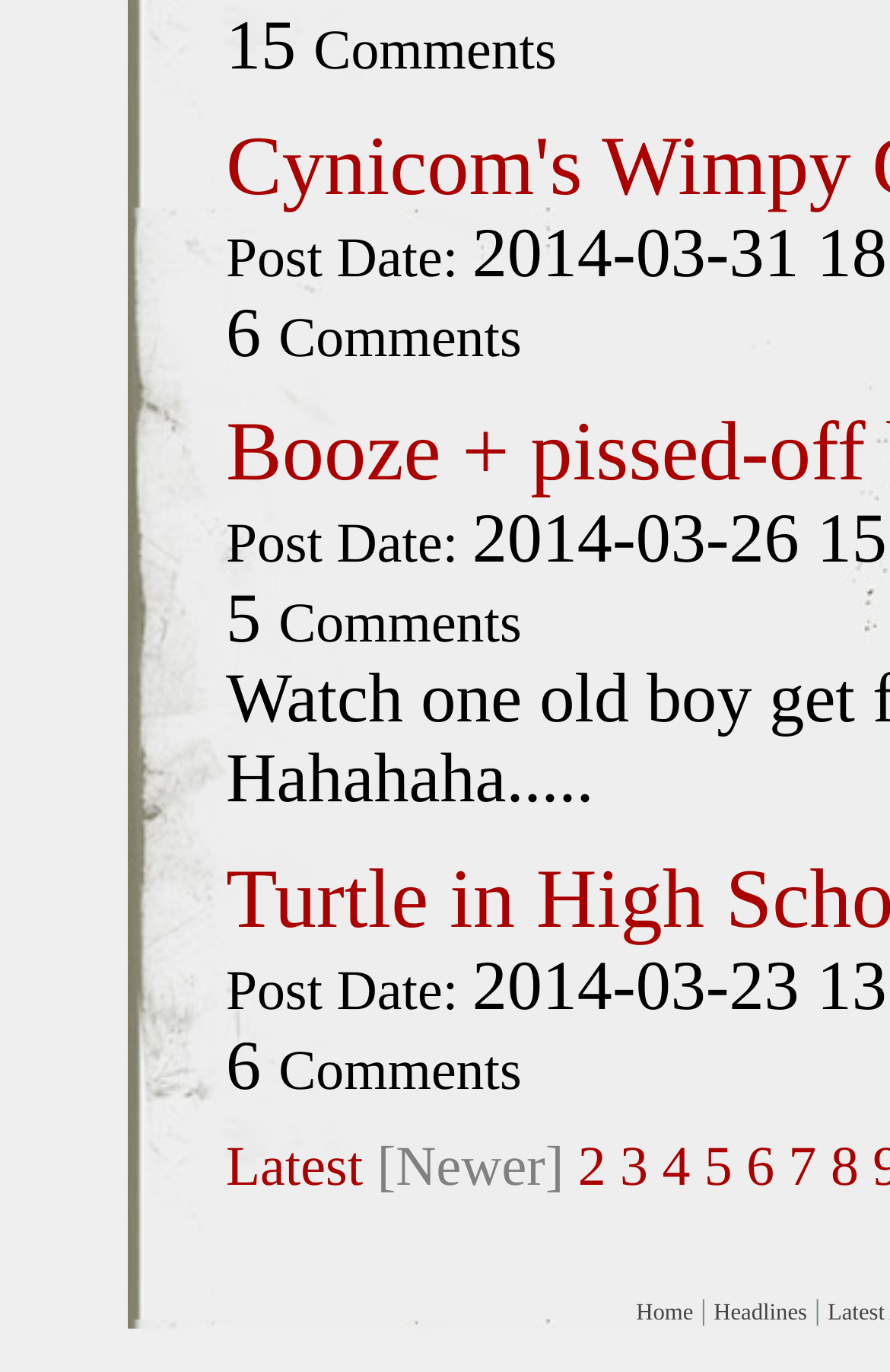What is the text between the 'Home' and 'Headlines' links?
Based on the visual, give a brief answer using one word or a short phrase.

|